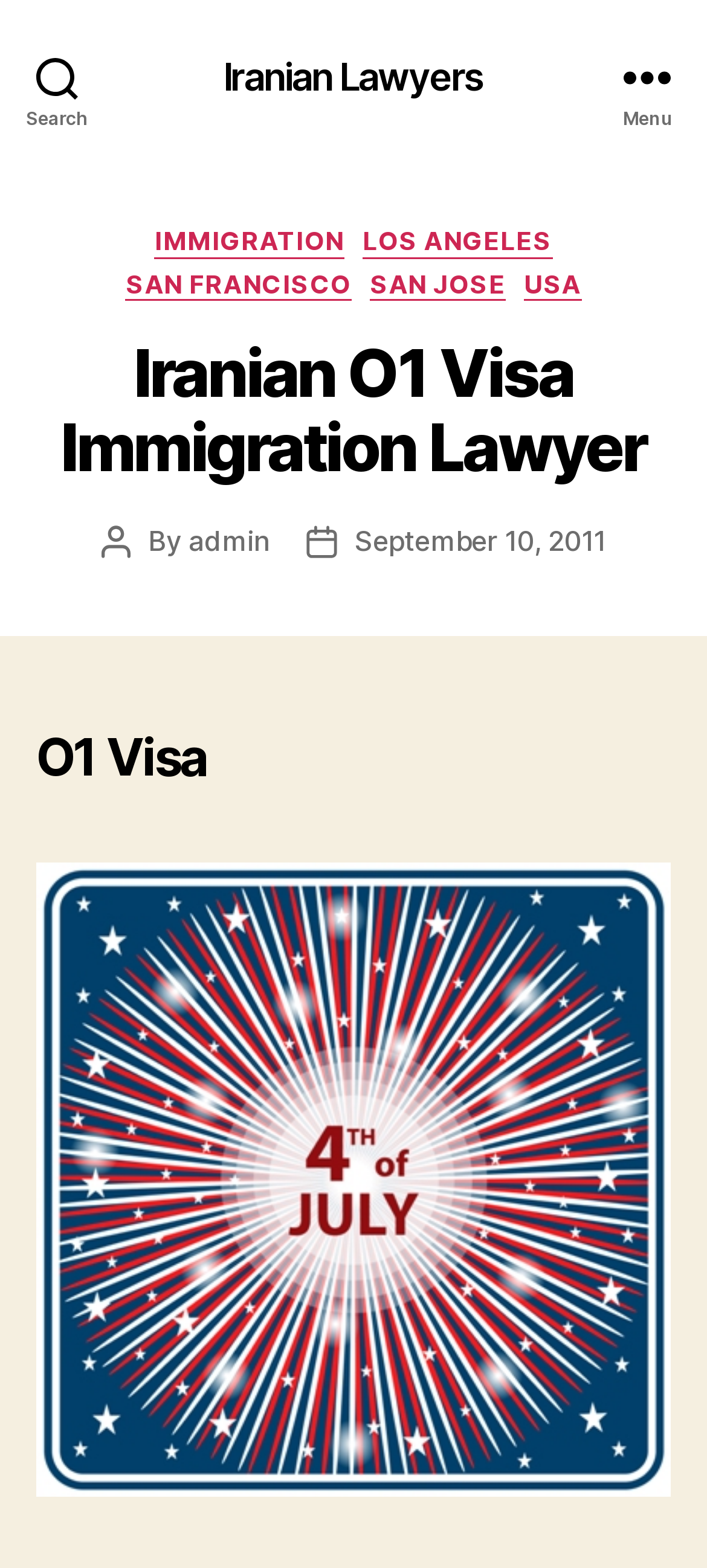What is the author of the post mentioned in the webpage?
Based on the image, respond with a single word or phrase.

admin